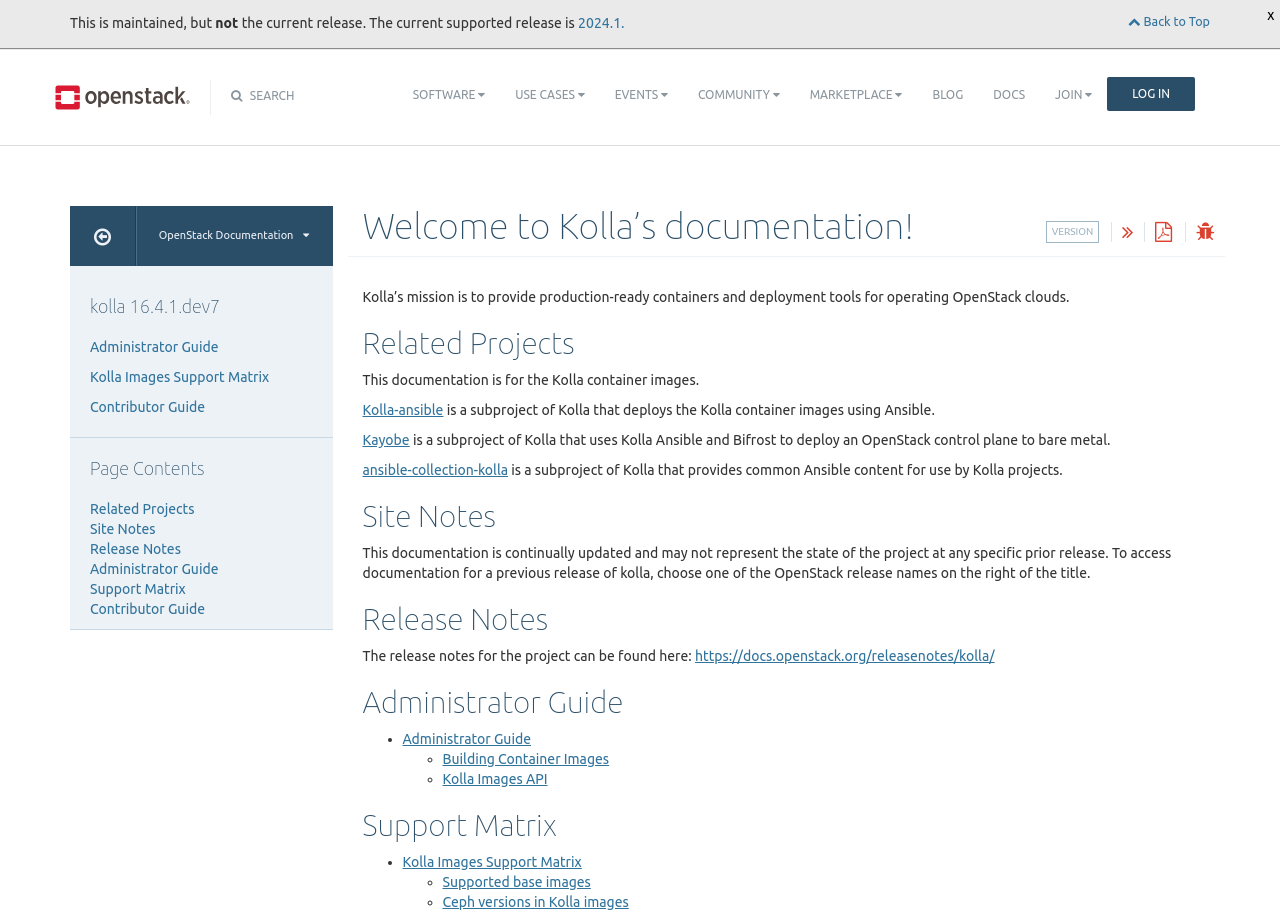What is the purpose of the 'Release Notes' section?
Based on the screenshot, provide your answer in one word or phrase.

To provide release notes for the project